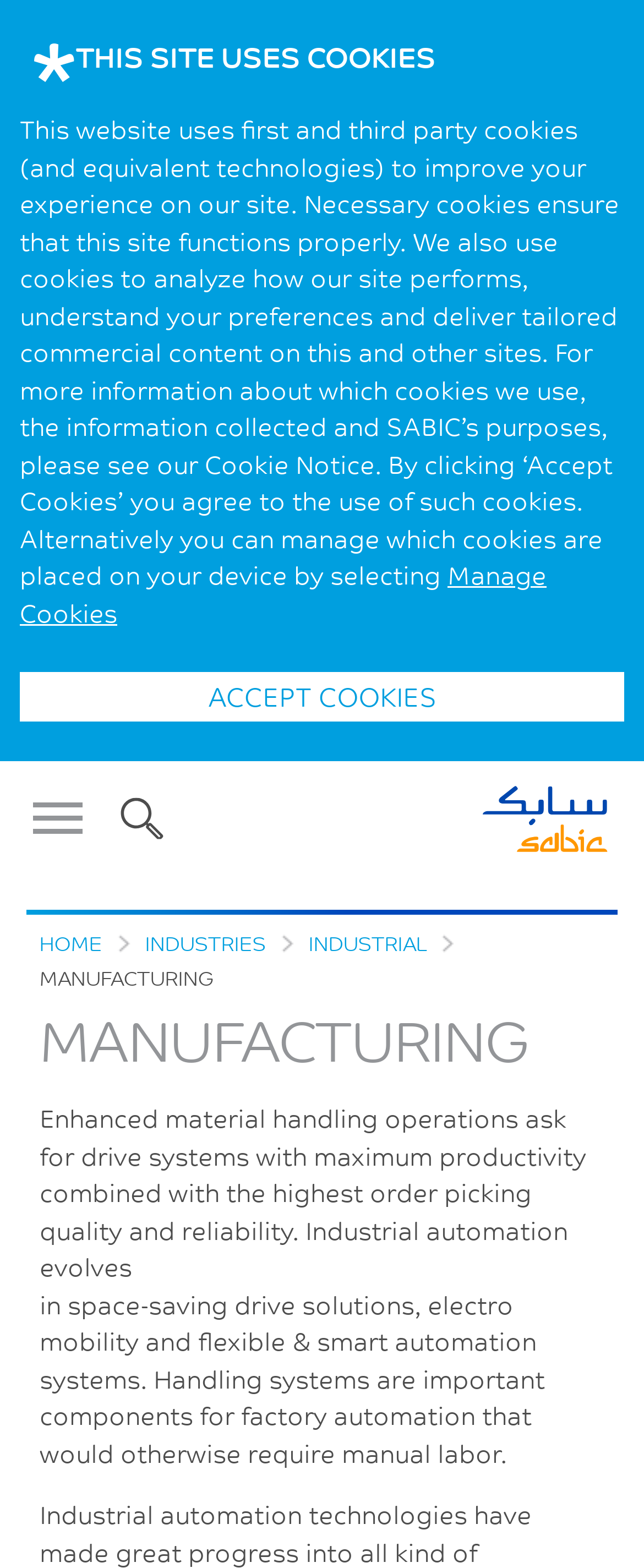Analyze and describe the webpage in a detailed narrative.

The webpage is about SABIC, a manufacturing company. At the top, there is a heading that informs users that the site uses cookies, followed by a paragraph explaining the types of cookies used and how they can be managed. Below this, there are two buttons: "Manage Cookies" and "Accept Cookies".

To the right of the cookie notice, there is a heading with the company name "SABIC" and a corresponding image of the company's logo. Below this, there is a menu section with links to "HOME", "INDUSTRIES", and "INDUSTRIAL", as well as a search bar with a magnifying glass icon.

The main content of the page is focused on the manufacturing industry. There is a heading that reads "MANUFACTURING", followed by two paragraphs of text that discuss the importance of efficient material handling operations, industrial automation, and factory automation systems. The text explains how SABIC's solutions can improve productivity and reliability in these areas.